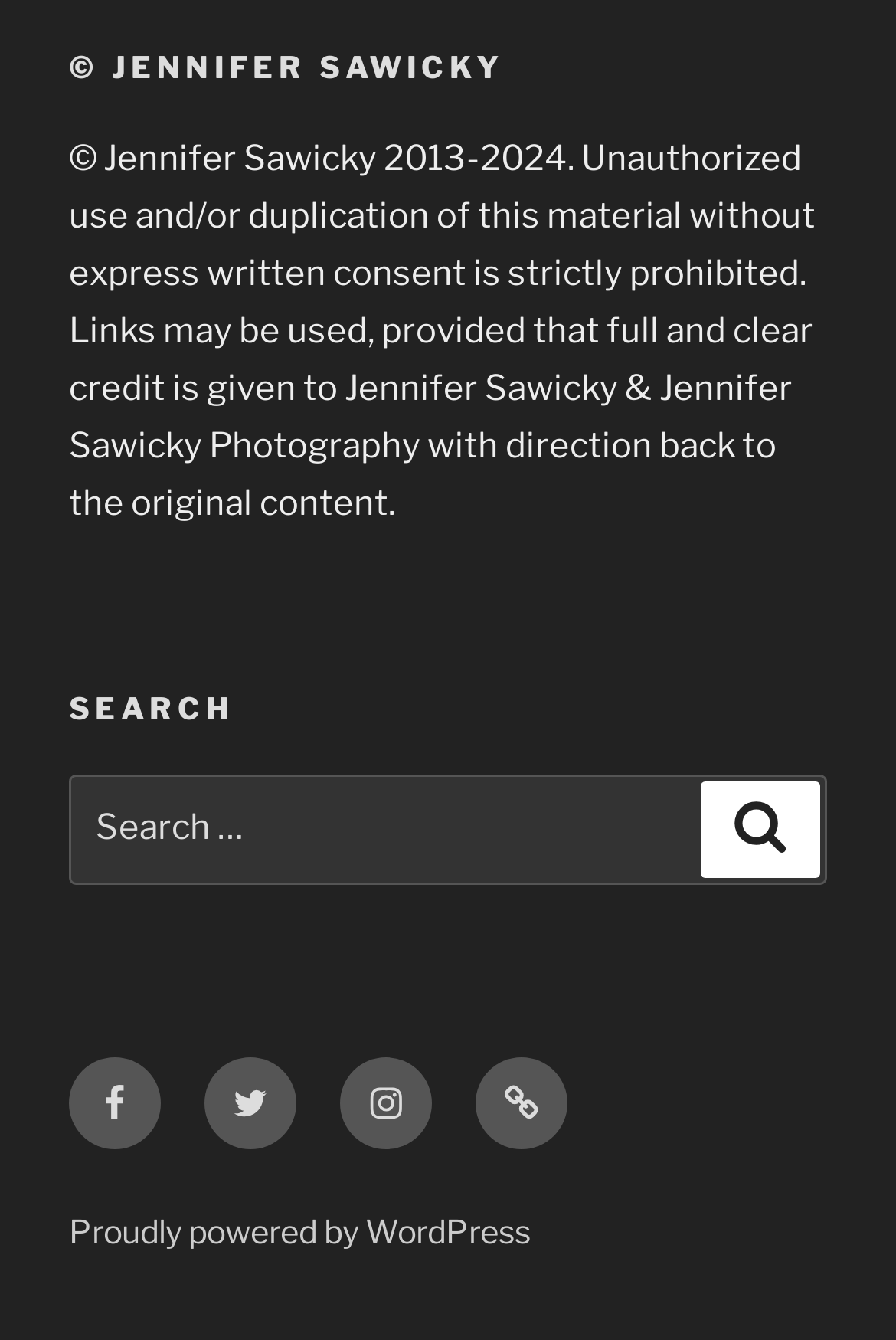Locate the UI element described as follows: "partners". Return the bounding box coordinates as four float numbers between 0 and 1 in the order [left, top, right, bottom].

None